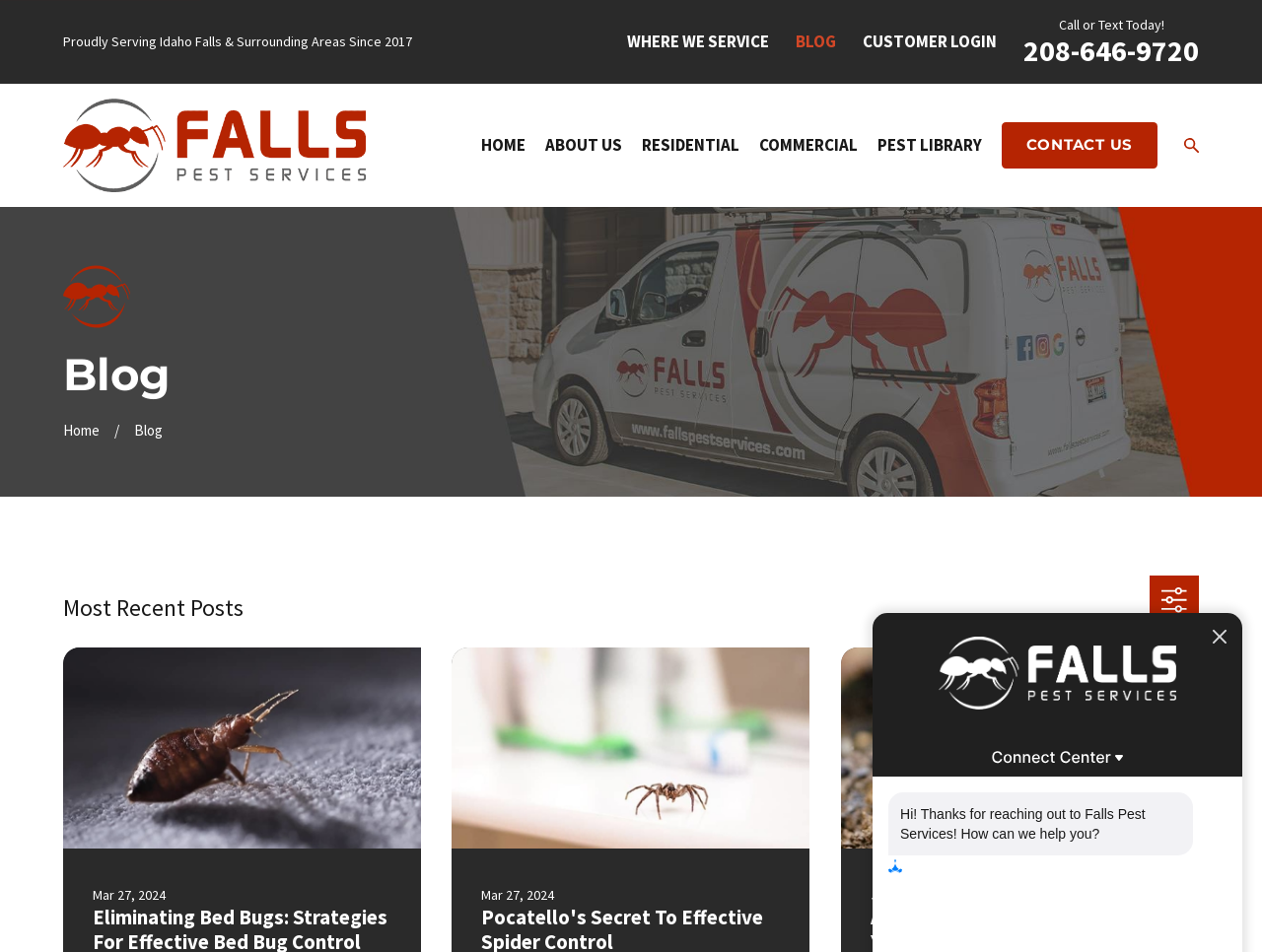Create an elaborate caption that covers all aspects of the webpage.

The webpage is about Falls Pest Services, a company that provides pest control services in Idaho Falls and surrounding areas. At the top of the page, there is a header section with a logo of Falls Pest Services, a navigation menu, and a call-to-action button "Call or Text Today!" with a phone number. The navigation menu has several options, including "Home", "About Us", "Residential", "Commercial", "Pest Library", and "Contact Us".

Below the header section, there is a section with a heading "Blog" and a subheading "Most Recent Posts". This section appears to be a blog feed, with three posts listed, each with a timestamp. There is also a "Blog Menu" section on the right side of the page, which may provide additional blog-related options.

On the right side of the page, there is a section with a heading "Stay up to date with Falls Pest Services" and a brief description of the company's services. Below this section, there is a contact form with a greeting message "Hi! Thanks for reaching out to Falls Pest Services! How can we help you?".

There are several images on the page, including the company logo, a background image, and some icons. The overall layout of the page is organized, with clear headings and concise text.